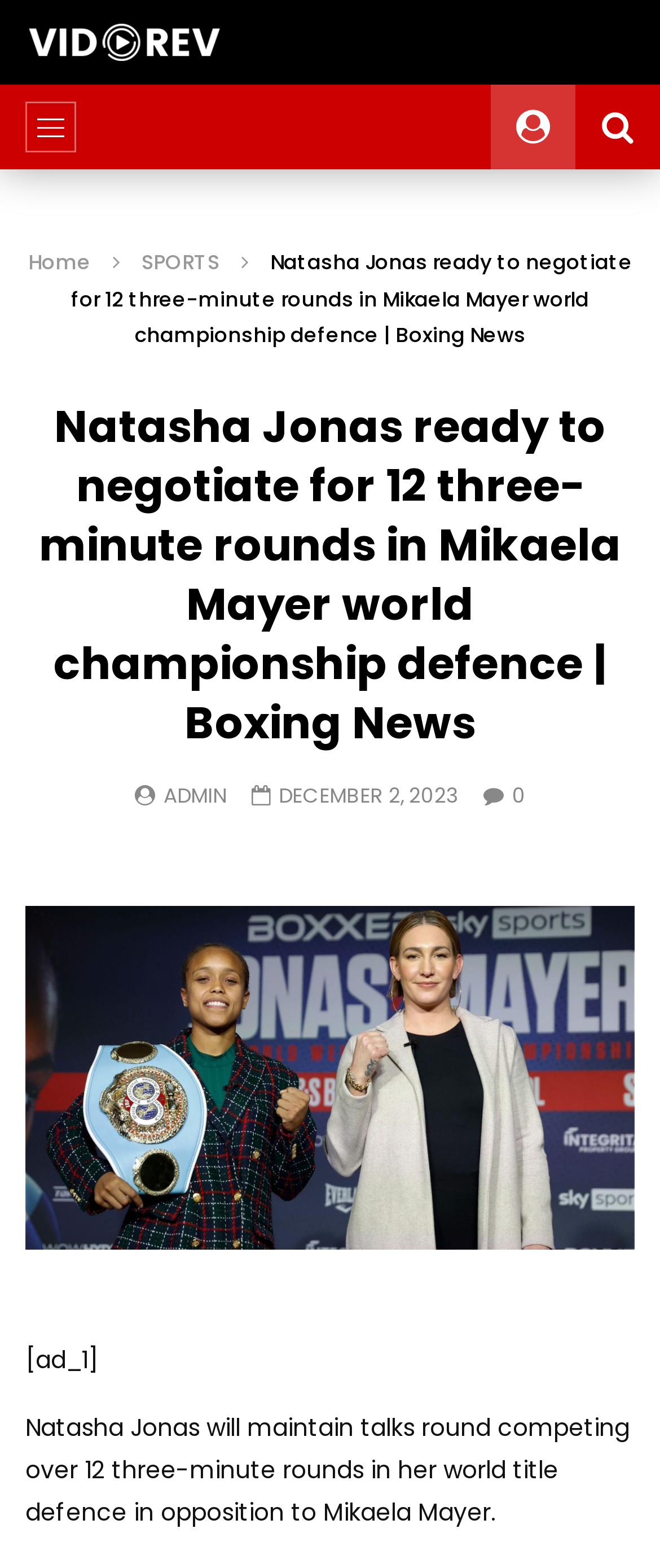Determine the primary headline of the webpage.

Natasha Jonas ready to negotiate for 12 three-minute rounds in Mikaela Mayer world championship defence | Boxing News